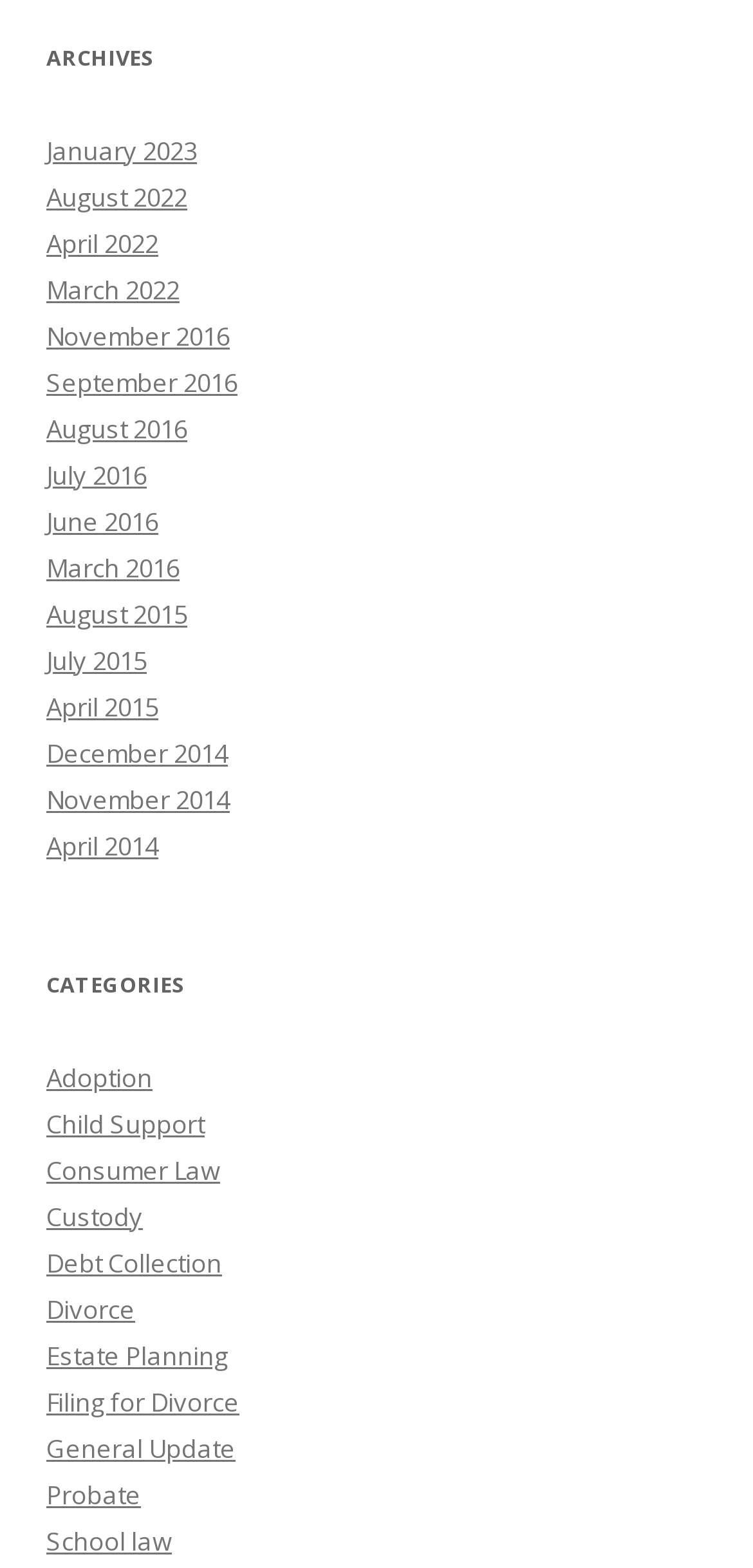Identify the bounding box coordinates for the UI element described by the following text: "Filing for Divorce". Provide the coordinates as four float numbers between 0 and 1, in the format [left, top, right, bottom].

[0.062, 0.882, 0.318, 0.905]